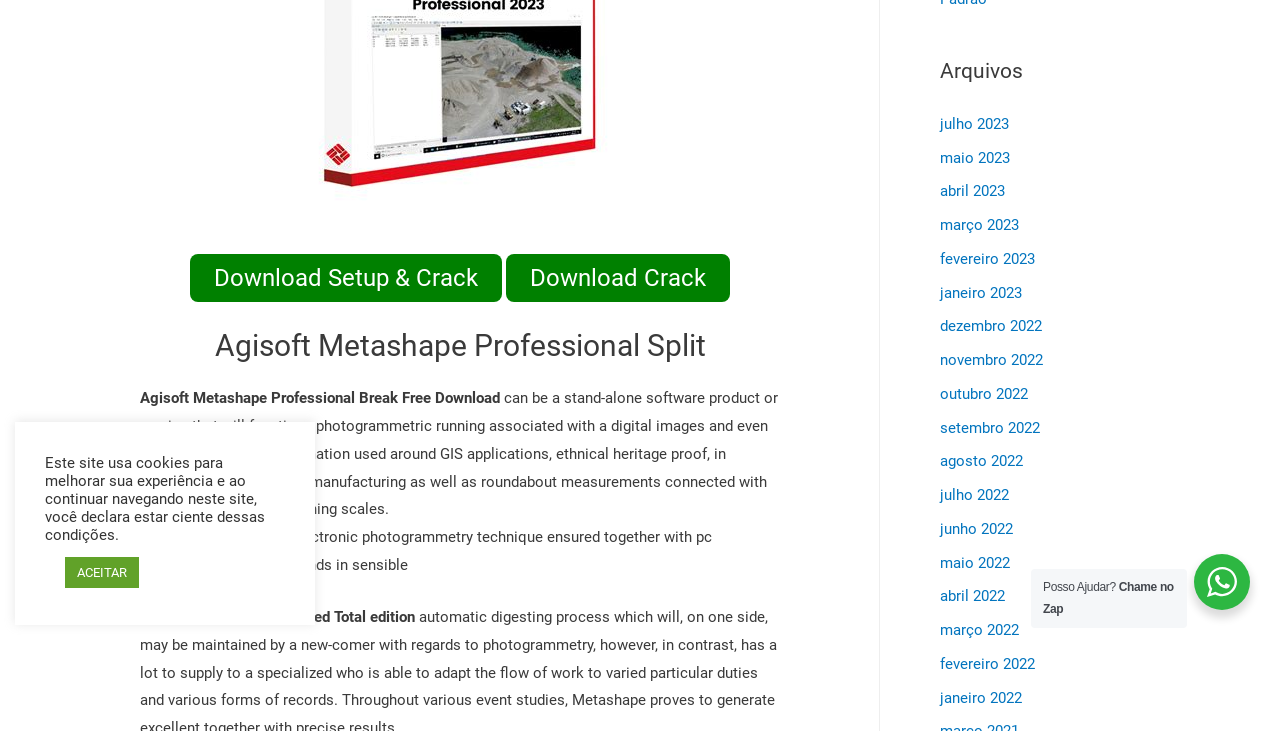Identify the bounding box coordinates for the UI element described as: "Proudly powered by WordPress".

None